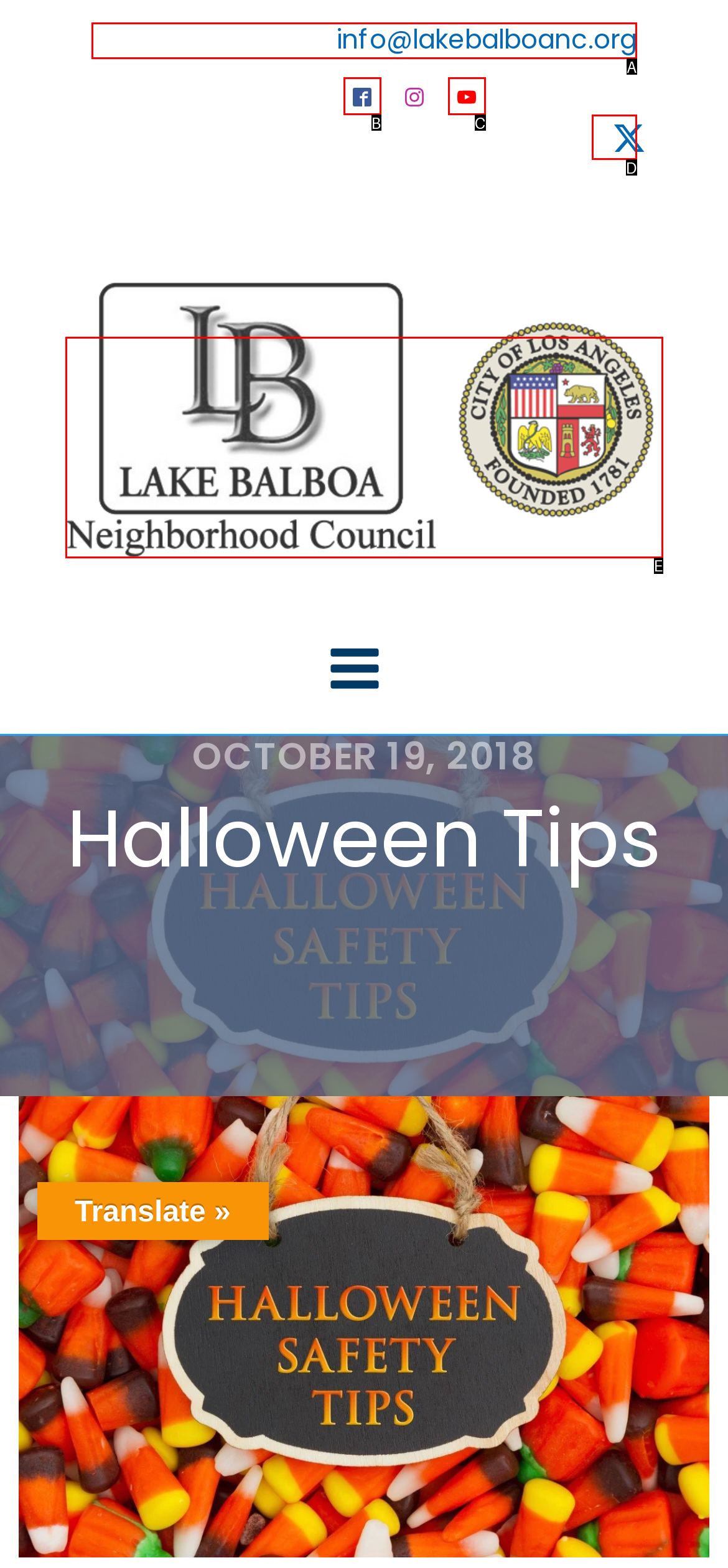Determine which option aligns with the description: Visit our YouTube channel. Provide the letter of the chosen option directly.

C